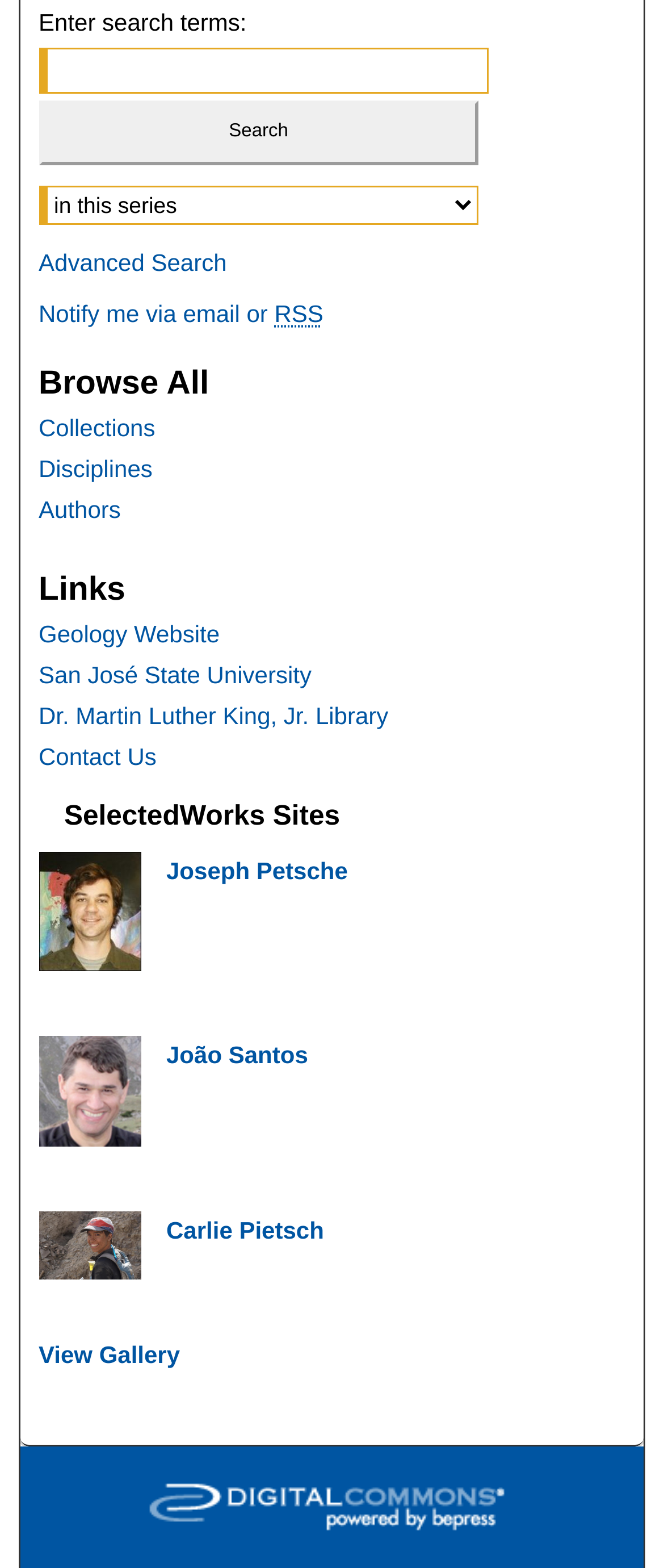Identify the bounding box coordinates of the region that should be clicked to execute the following instruction: "Search for something".

[0.058, 0.034, 0.721, 0.076]